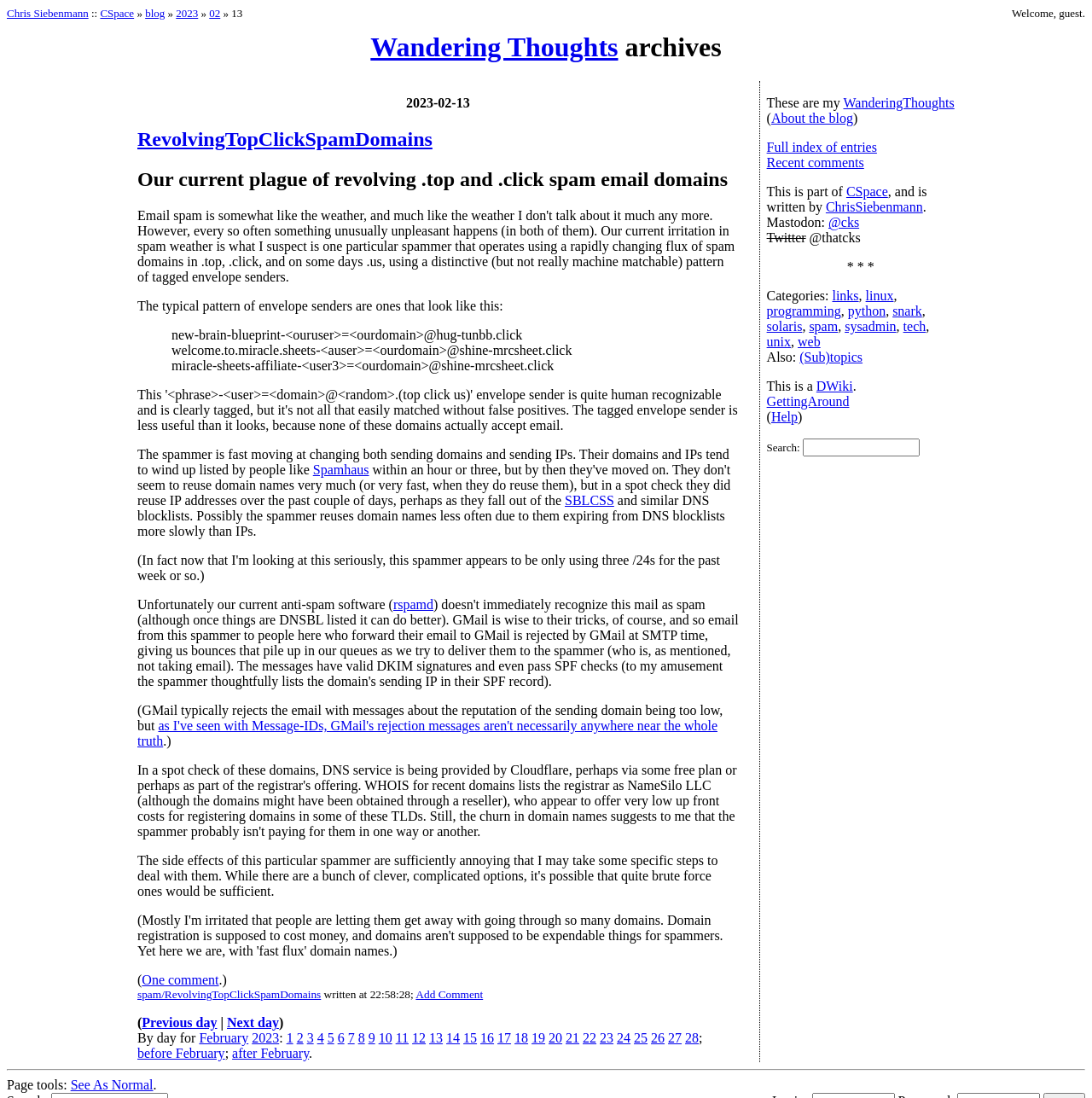Please determine the bounding box coordinates of the element's region to click in order to carry out the following instruction: "Click on the 'RevolvingTopClickSpamDomains' link". The coordinates should be four float numbers between 0 and 1, i.e., [left, top, right, bottom].

[0.126, 0.117, 0.396, 0.137]